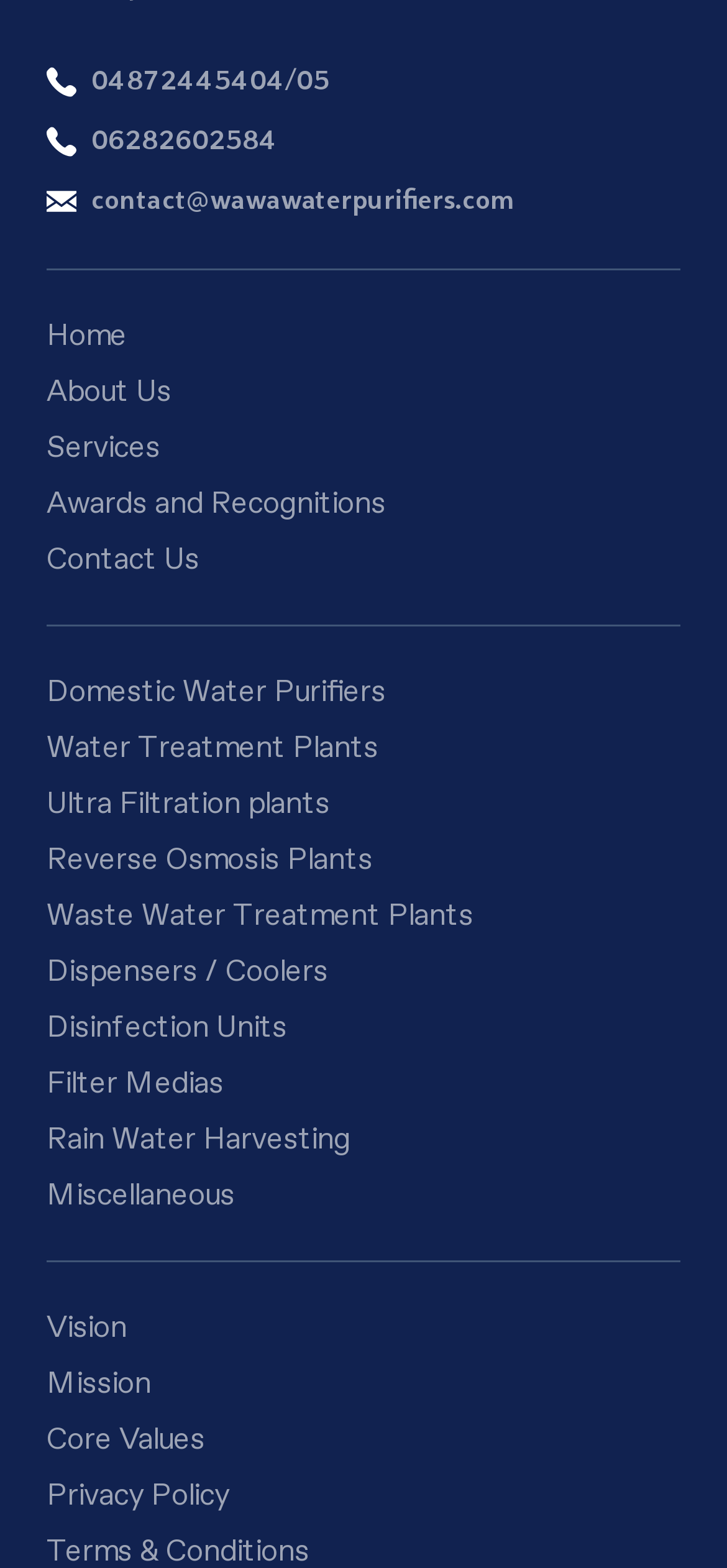Are there any links related to company information? Using the information from the screenshot, answer with a single word or phrase.

Yes